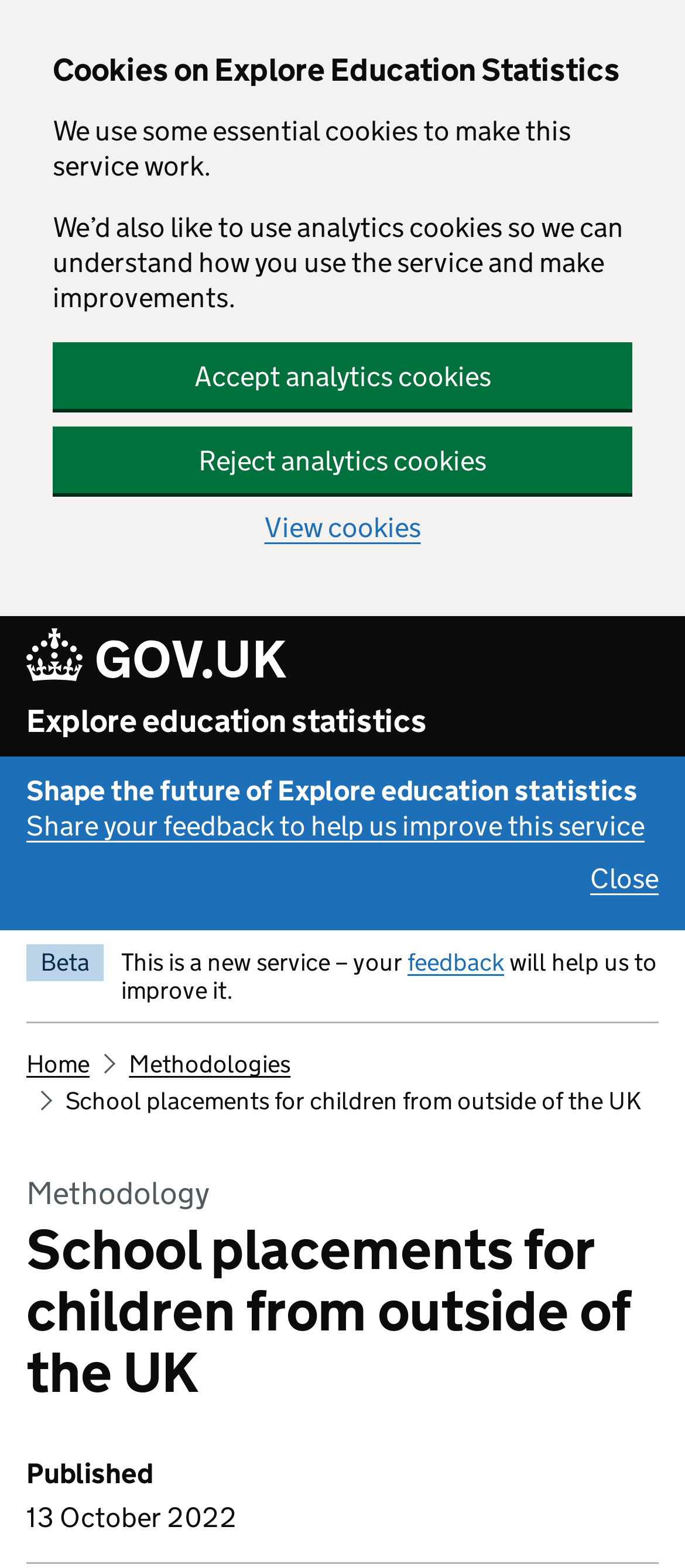What is the status of this service?
Based on the image, answer the question with as much detail as possible.

This answer can be obtained by looking at the region 'phase-banner' which contains the text 'Beta' and a description of the service being new and needing feedback to improve.